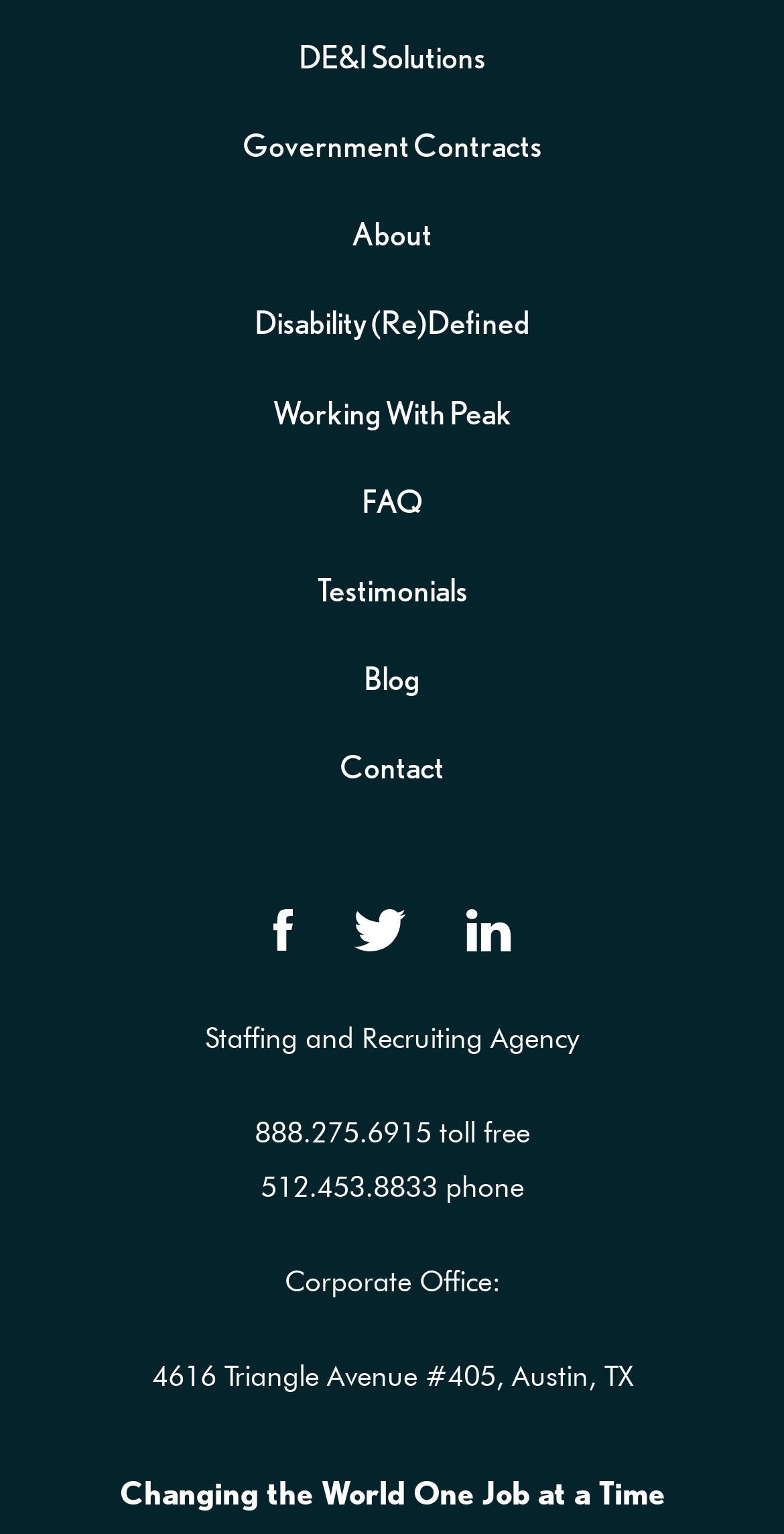What is the toll-free phone number of the agency?
Provide a fully detailed and comprehensive answer to the question.

The toll-free phone number of the agency is 888.275.6915, which is mentioned on the webpage along with another phone number.